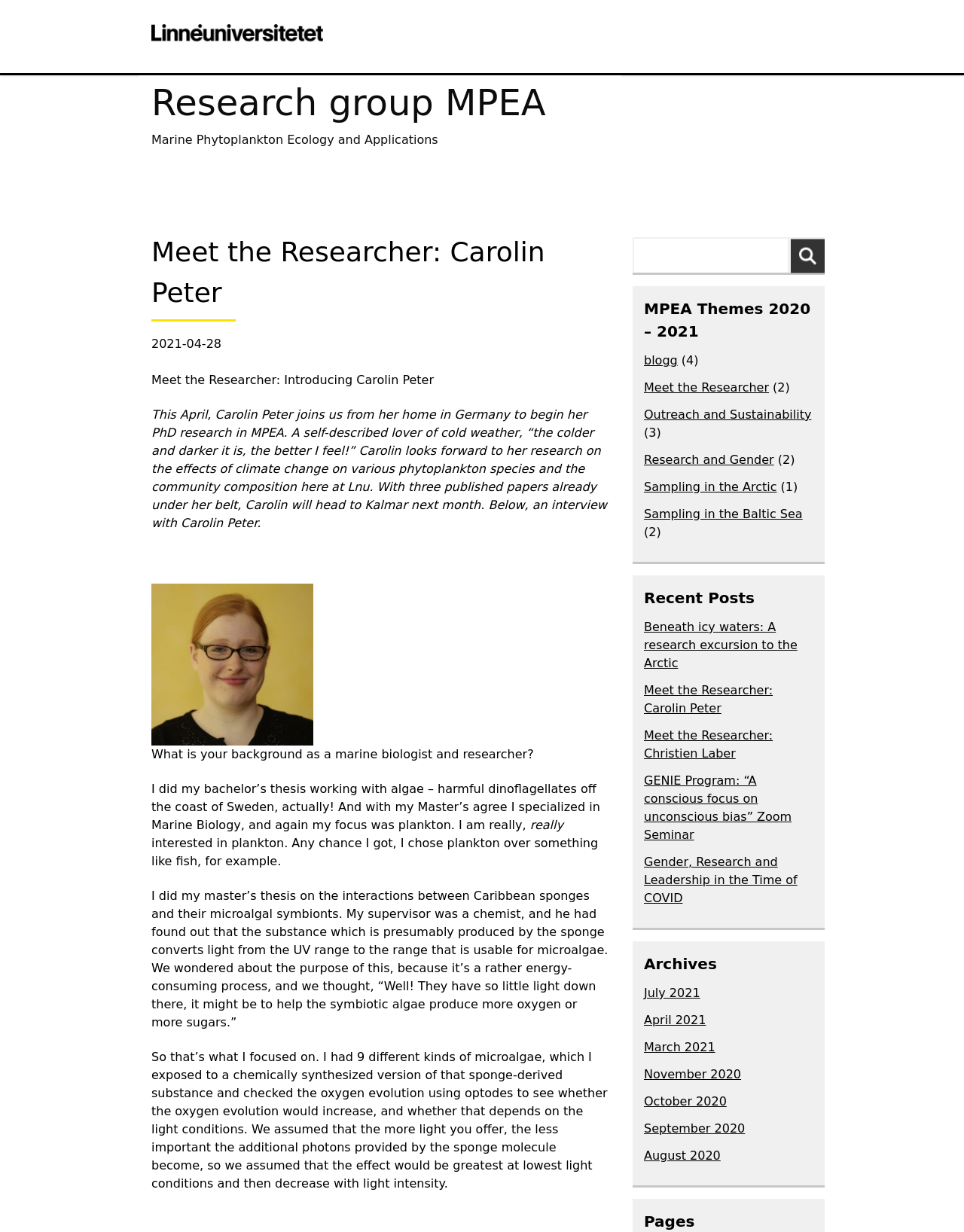Identify the bounding box coordinates of the region that needs to be clicked to carry out this instruction: "visit admin's page". Provide these coordinates as four float numbers ranging from 0 to 1, i.e., [left, top, right, bottom].

None